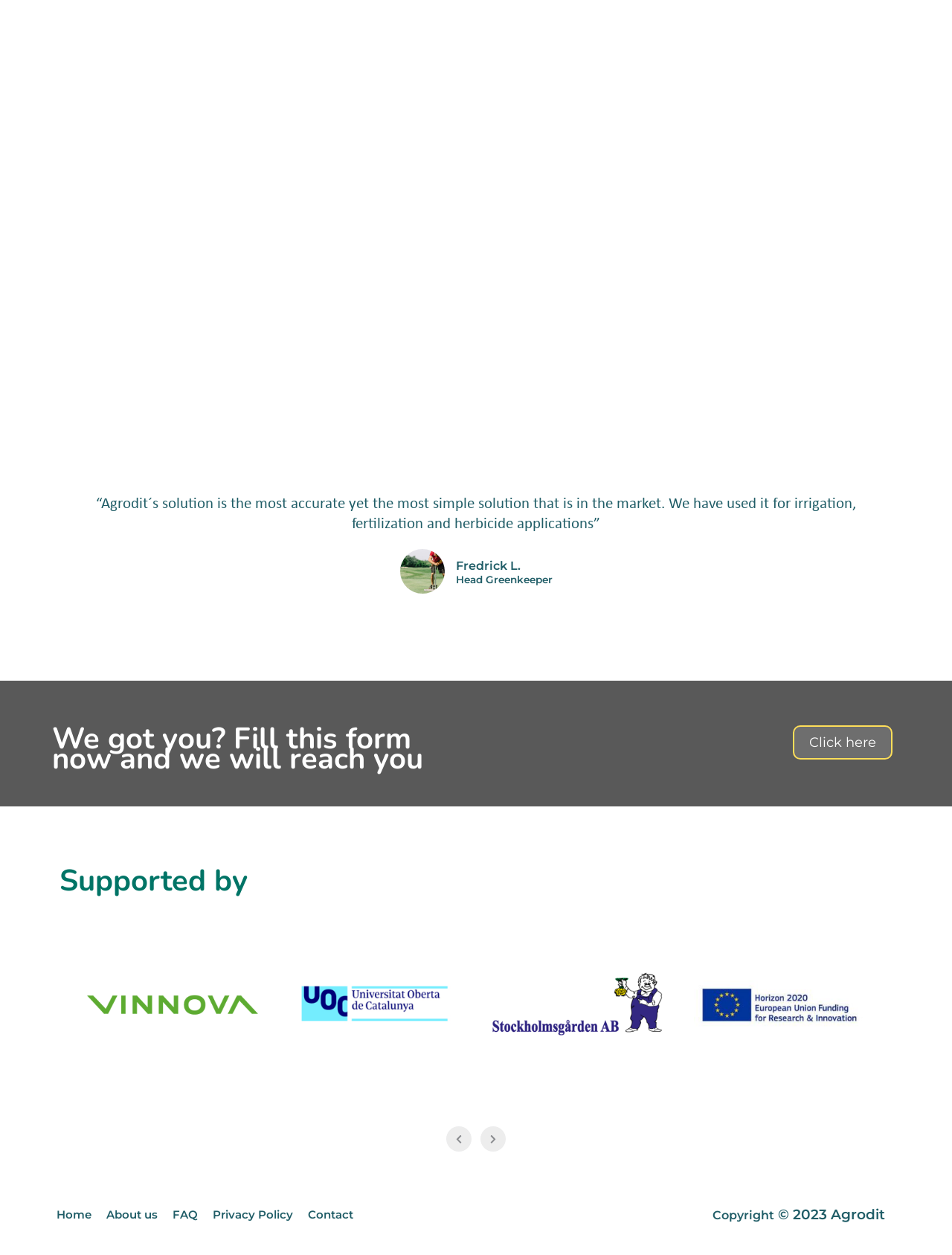Identify the bounding box coordinates for the element that needs to be clicked to fulfill this instruction: "Go to 'Home'". Provide the coordinates in the format of four float numbers between 0 and 1: [left, top, right, bottom].

[0.052, 0.954, 0.104, 0.982]